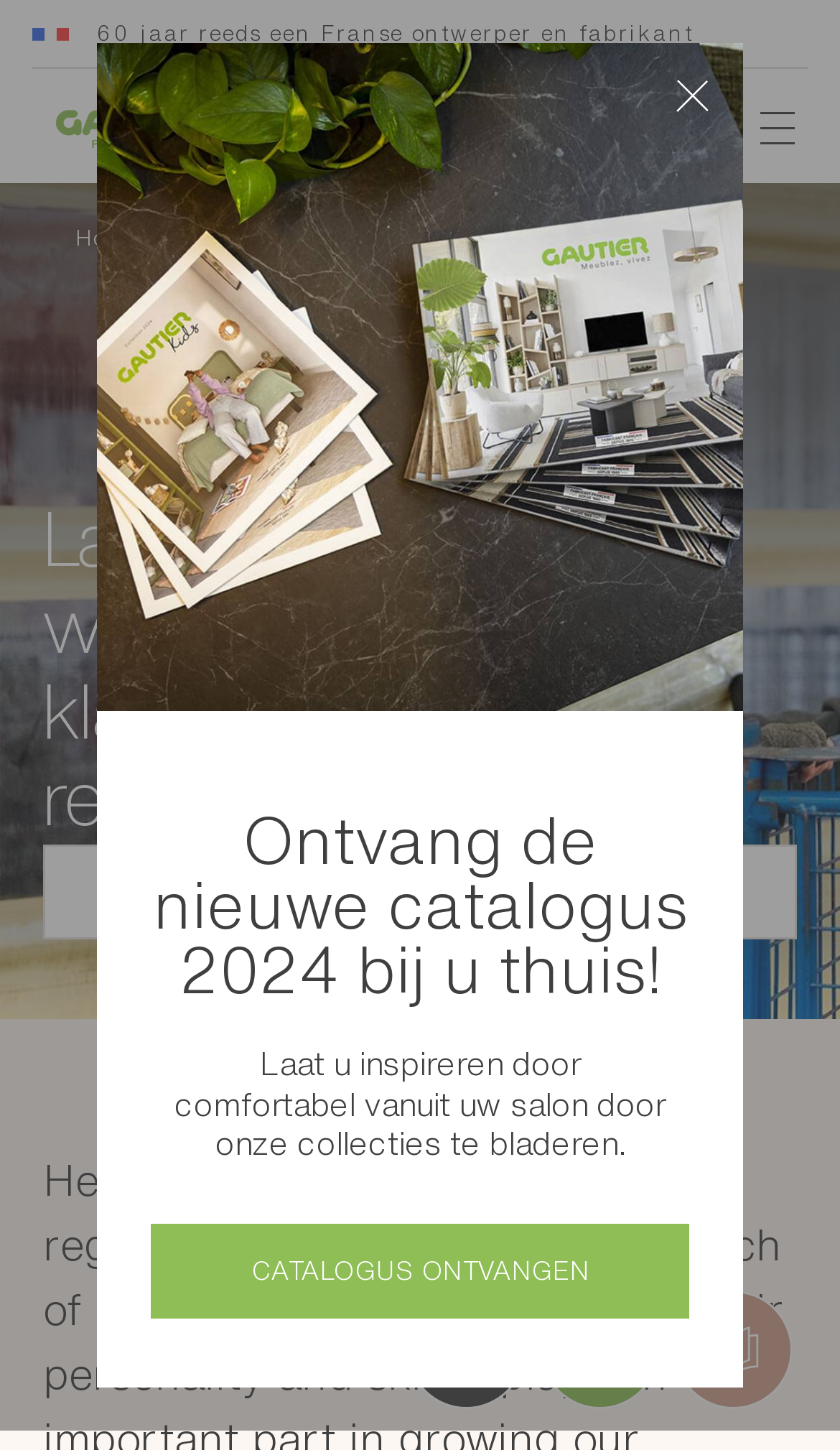How many images are there in the bottom section?
Your answer should be a single word or phrase derived from the screenshot.

3